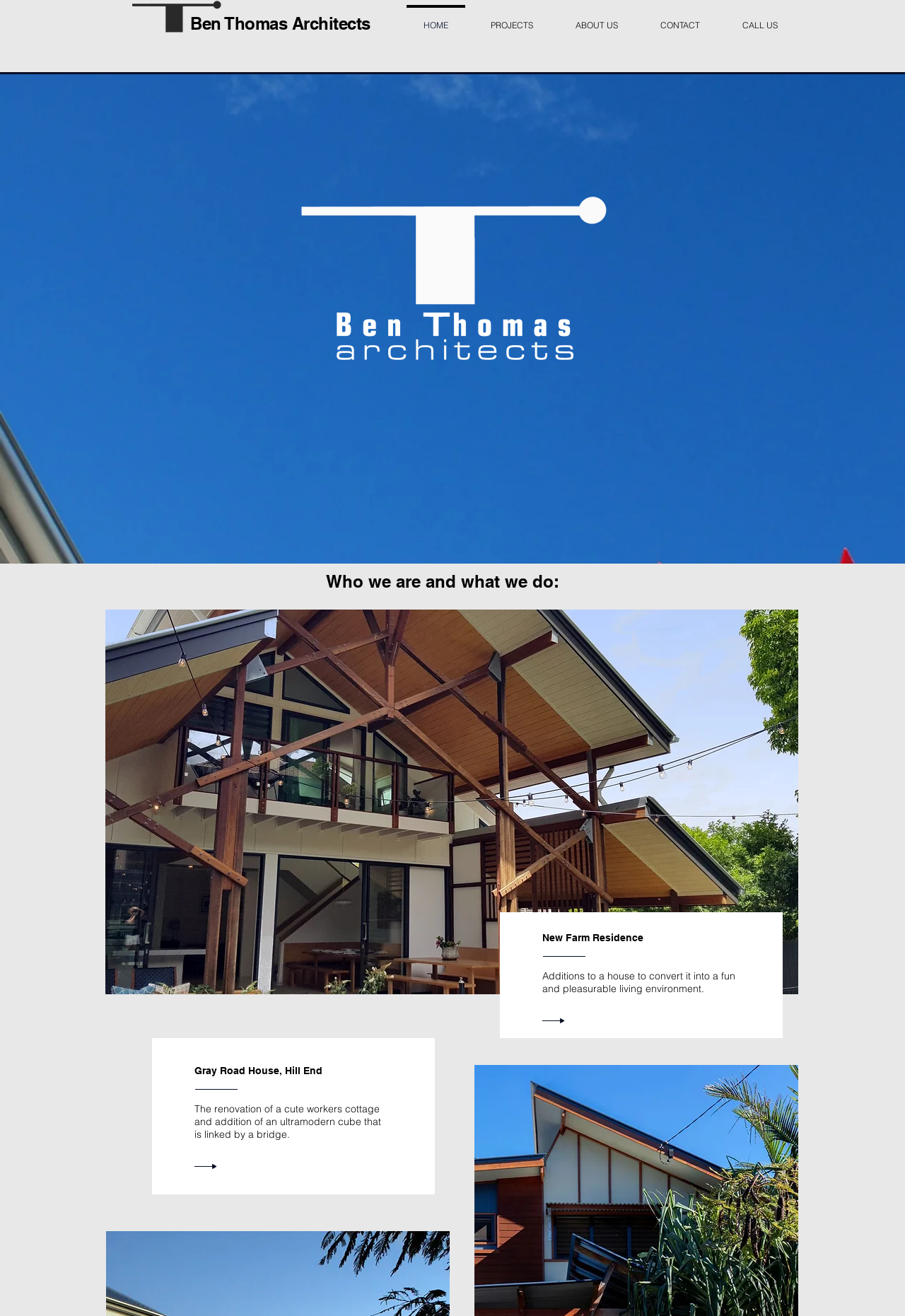Identify the bounding box coordinates for the UI element described as follows: "Ben Thomas Architects". Ensure the coordinates are four float numbers between 0 and 1, formatted as [left, top, right, bottom].

[0.21, 0.01, 0.409, 0.025]